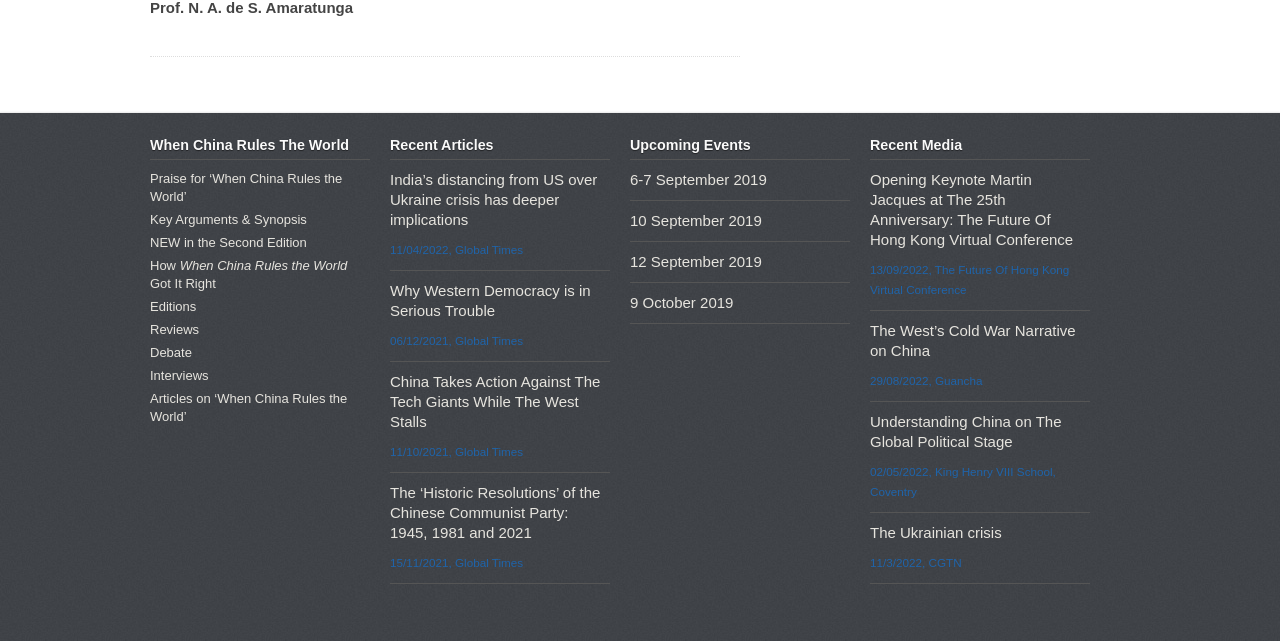What is the title of the book?
Make sure to answer the question with a detailed and comprehensive explanation.

The title of the book can be found in the heading element with the text 'When China Rules The World' at the top of the webpage.